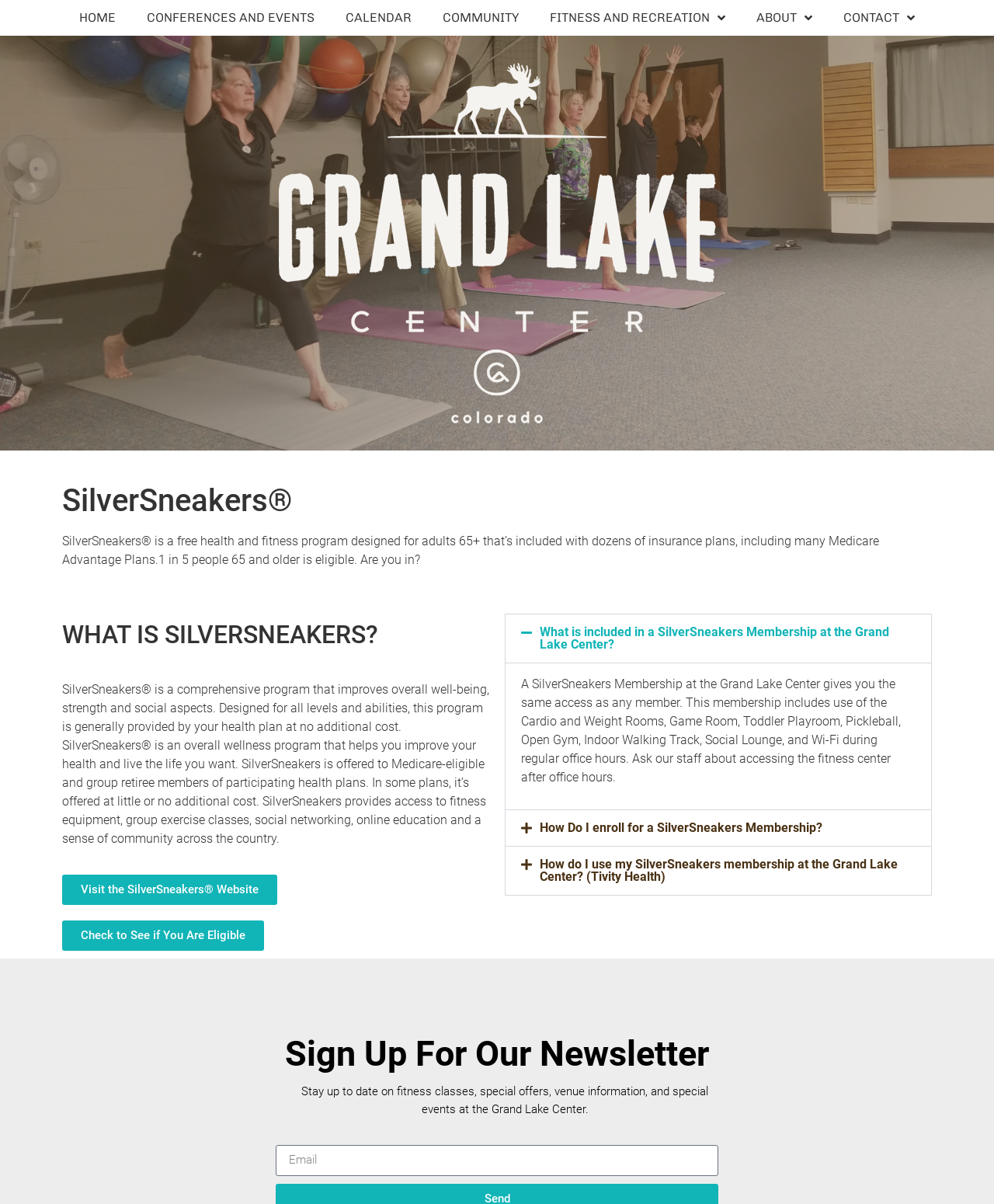Respond to the following query with just one word or a short phrase: 
How can I stay updated on fitness classes and special events at the Grand Lake Center?

Sign up for the newsletter